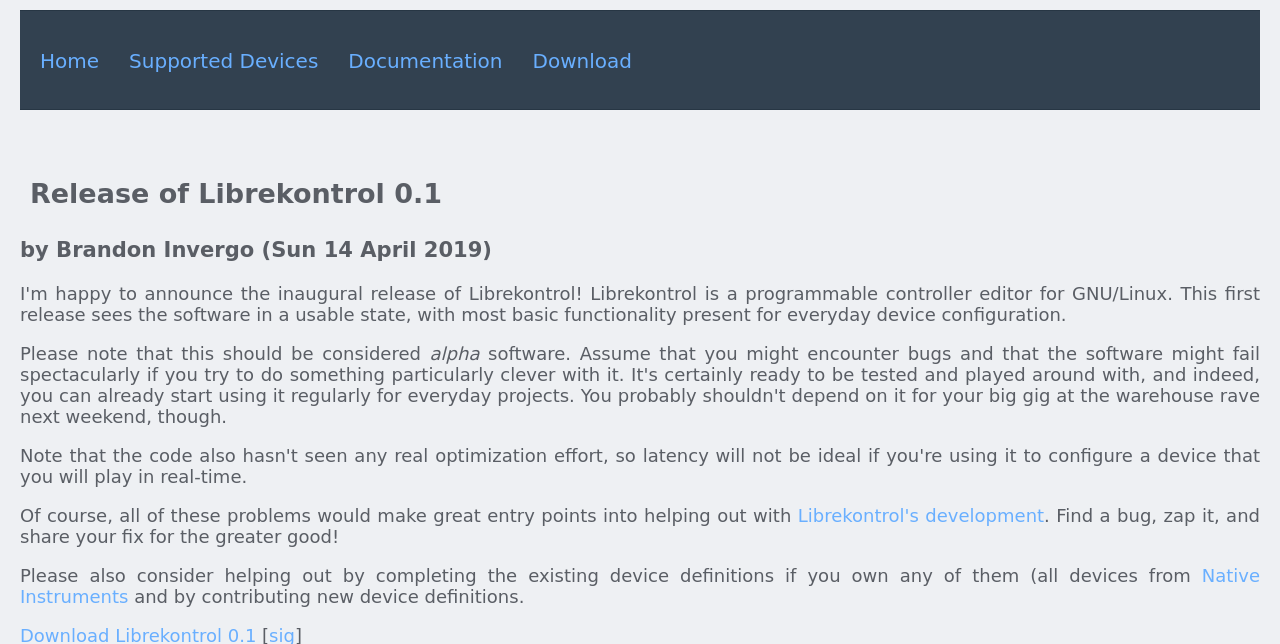Please reply to the following question with a single word or a short phrase:
How can users contribute to Librekontrol's development?

Find a bug, fix it